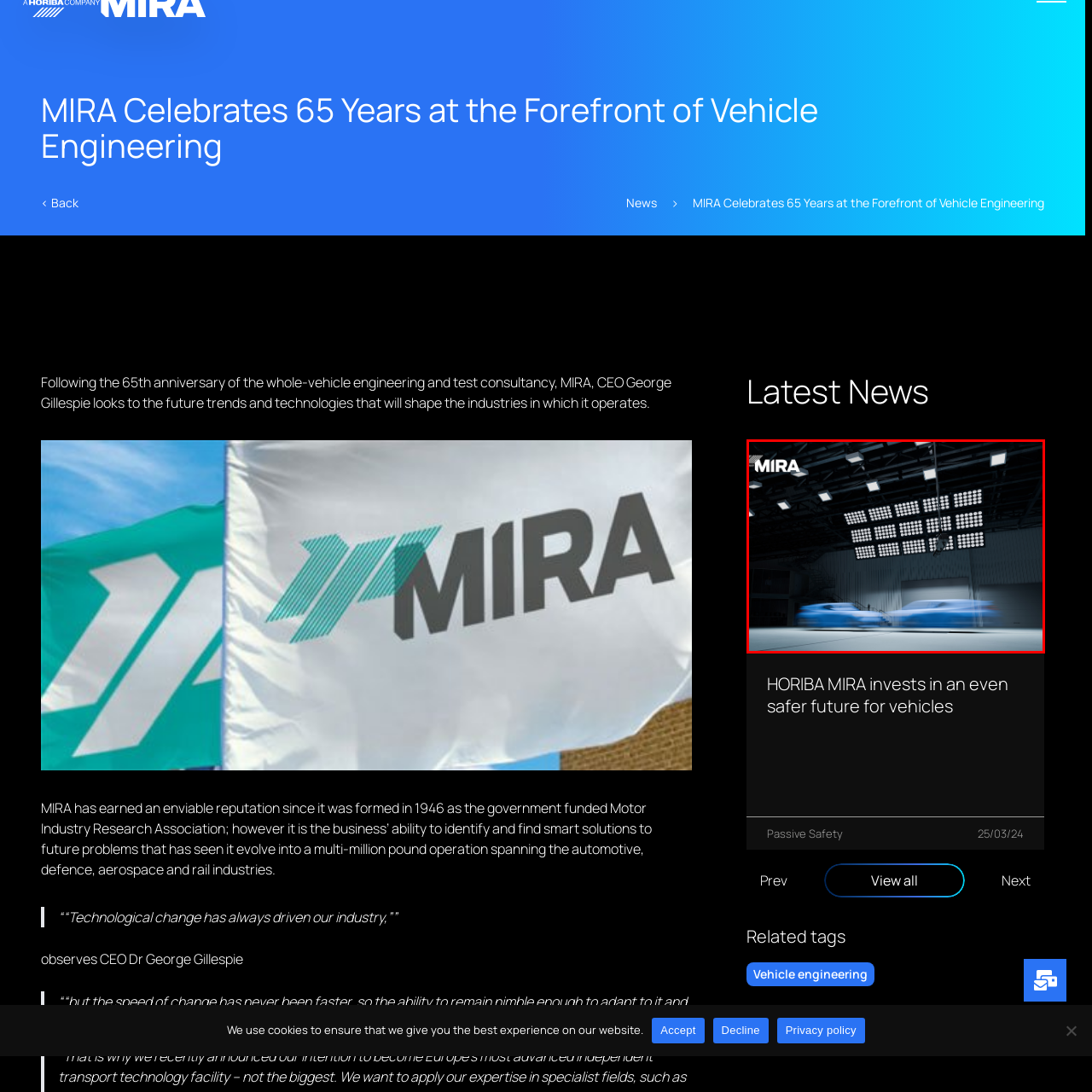Pay attention to the image encircled in red and give a thorough answer to the subsequent question, informed by the visual details in the image:
How many industries does MIRA provide engineering solutions for?

According to the caption, MIRA provides engineering solutions across various industries, including automotive, defence, aerospace, and rail, which totals four industries.